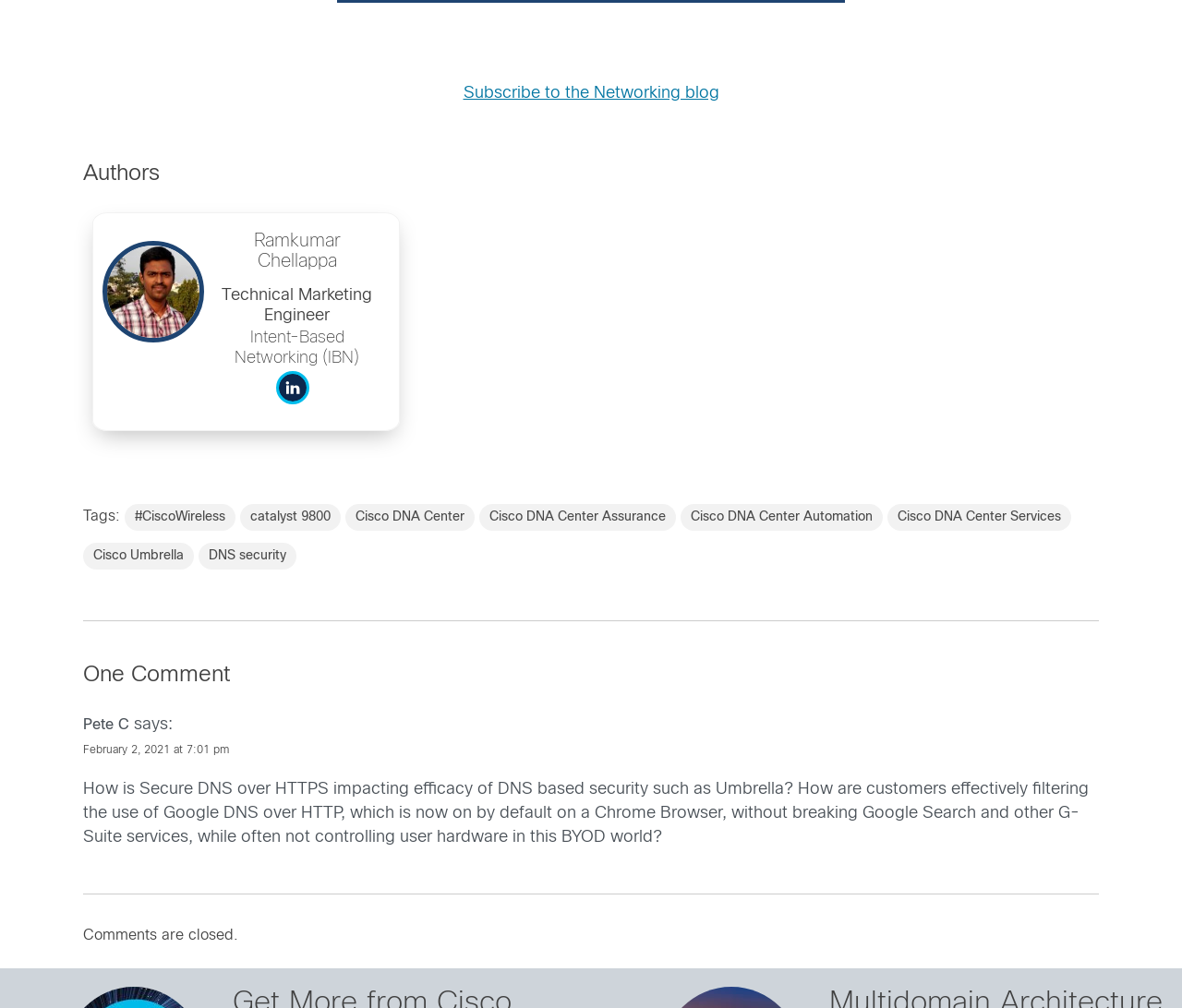How many tags are listed?
Use the information from the image to give a detailed answer to the question.

The tags are listed below the 'Tags:' label, and there are 7 links listed: '#CiscoWireless', 'catalyst 9800', 'Cisco DNA Center', 'Cisco DNA Center Assurance', 'Cisco DNA Center Automation', 'Cisco DNA Center Services', and 'Cisco Umbrella'.